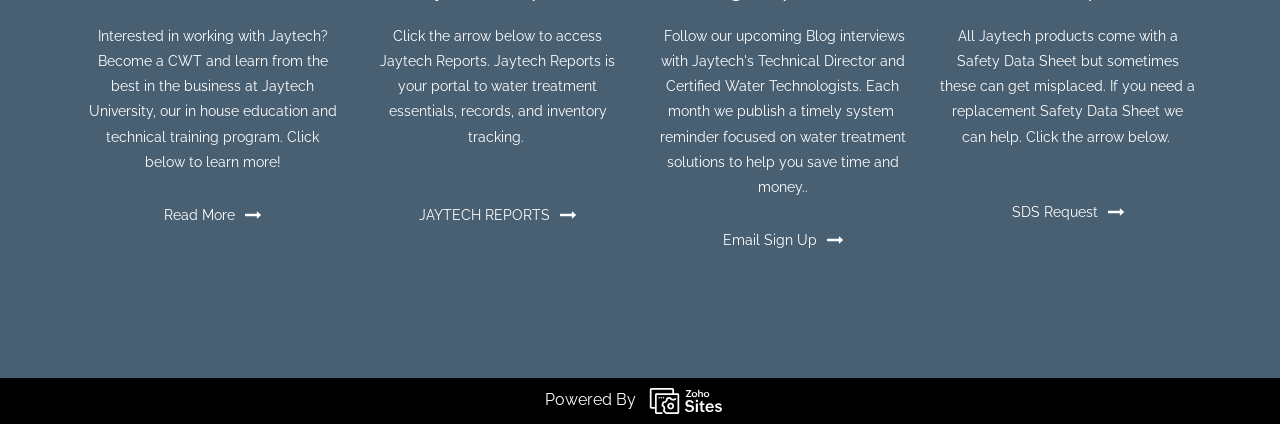What is Jaytech University?
Please provide a comprehensive and detailed answer to the question.

From the StaticText element, it is mentioned that Jaytech University is an in-house education and technical training program where one can learn from the best in the business.